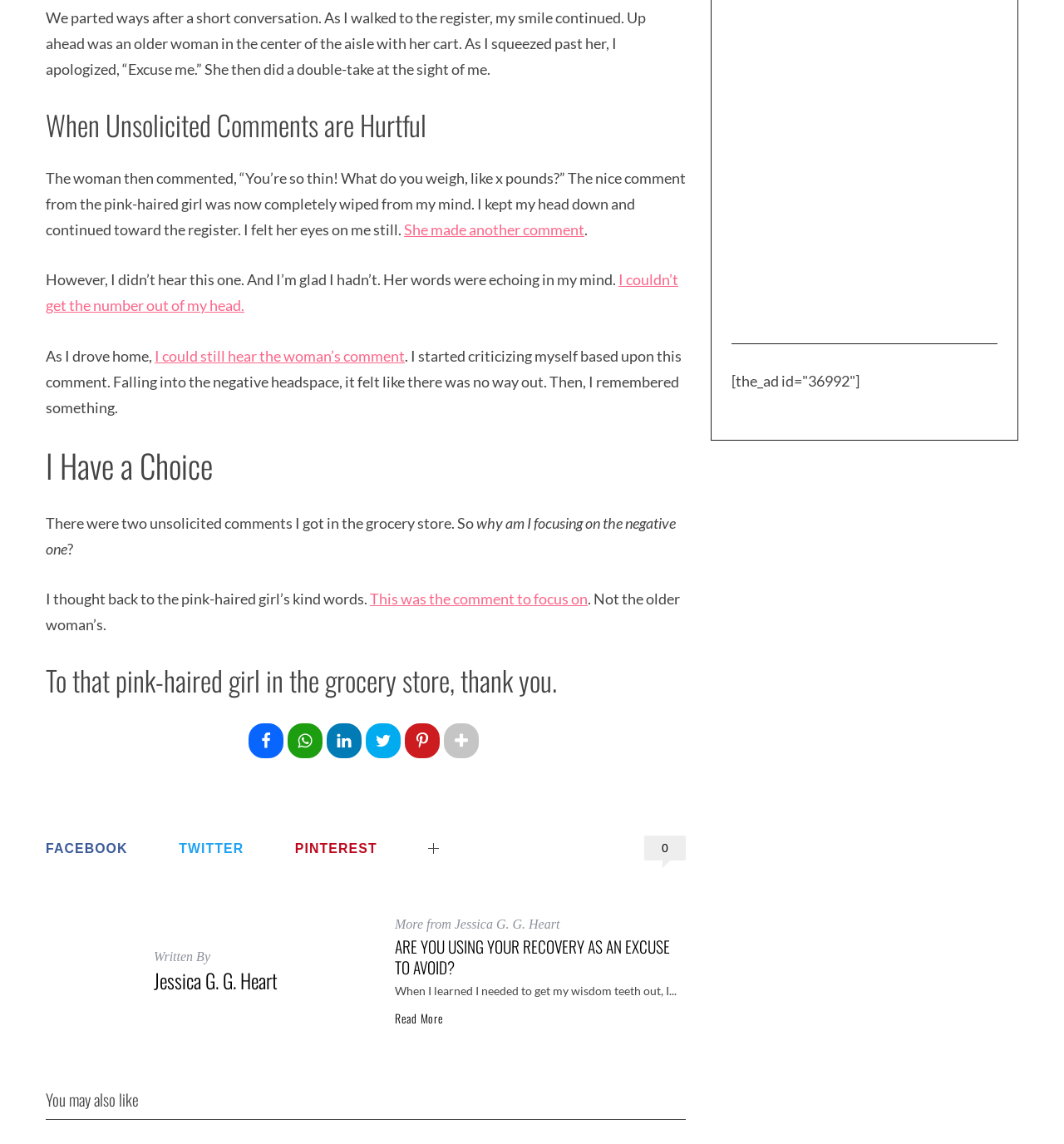Indicate the bounding box coordinates of the element that must be clicked to execute the instruction: "Click on the link to read more about the article 'ARE YOU USING YOUR RECOVERY AS AN EXCUSE TO AVOID?'". The coordinates should be given as four float numbers between 0 and 1, i.e., [left, top, right, bottom].

[0.371, 0.817, 0.63, 0.856]